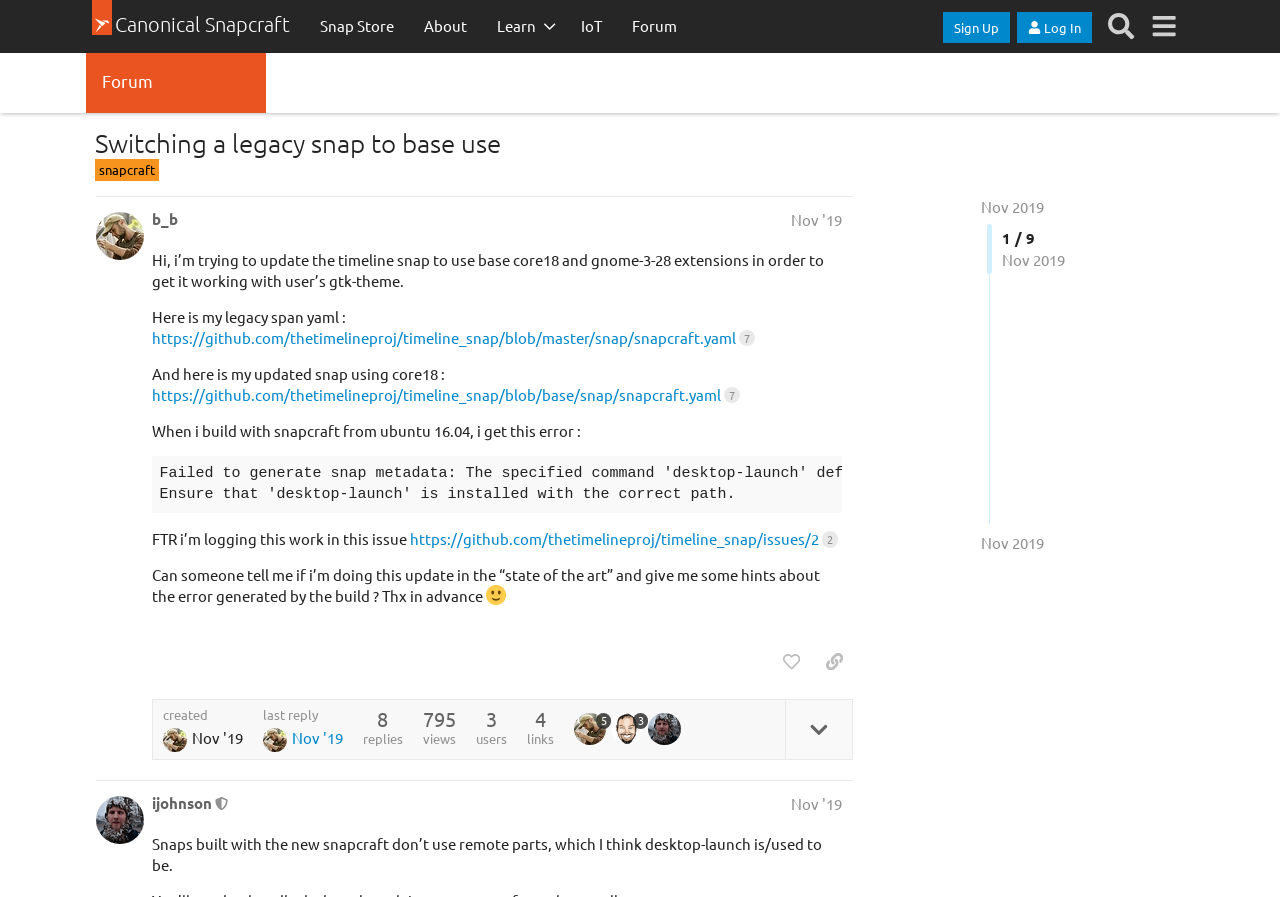Create a detailed description of the webpage's content and layout.

This webpage appears to be a forum discussion page on the Snapcraft website. At the top, there is a navigation menu with links to "Snap Store", "About", "Learn", "IoT", and "Forum". Below the menu, there is a heading that reads "Forum" and a search bar with a "Search" button.

The main content of the page is a discussion thread with multiple posts. The first post is from a user named "b_b" and is dated November 14, 2019. The post contains a description of an issue with building a snap using snapcraft and includes code snippets and links to GitHub repositories. The post also includes a smiley face emoji.

Below the first post, there are several buttons to interact with the post, including "like this post", "share a link to this post", and "expand topic details". There is also information about the post, including the creation date and time, the number of replies, views, users, and links.

The second post is from a user named "ijohnson", who is a moderator, and is also dated November 14, 2019. The post contains a response to the original post and includes a mention of remote parts in snapcraft.

Throughout the page, there are several links to other pages on the Snapcraft website, including the Snap Store and GitHub repositories. There are also several images of user avatars and a few generic icons.